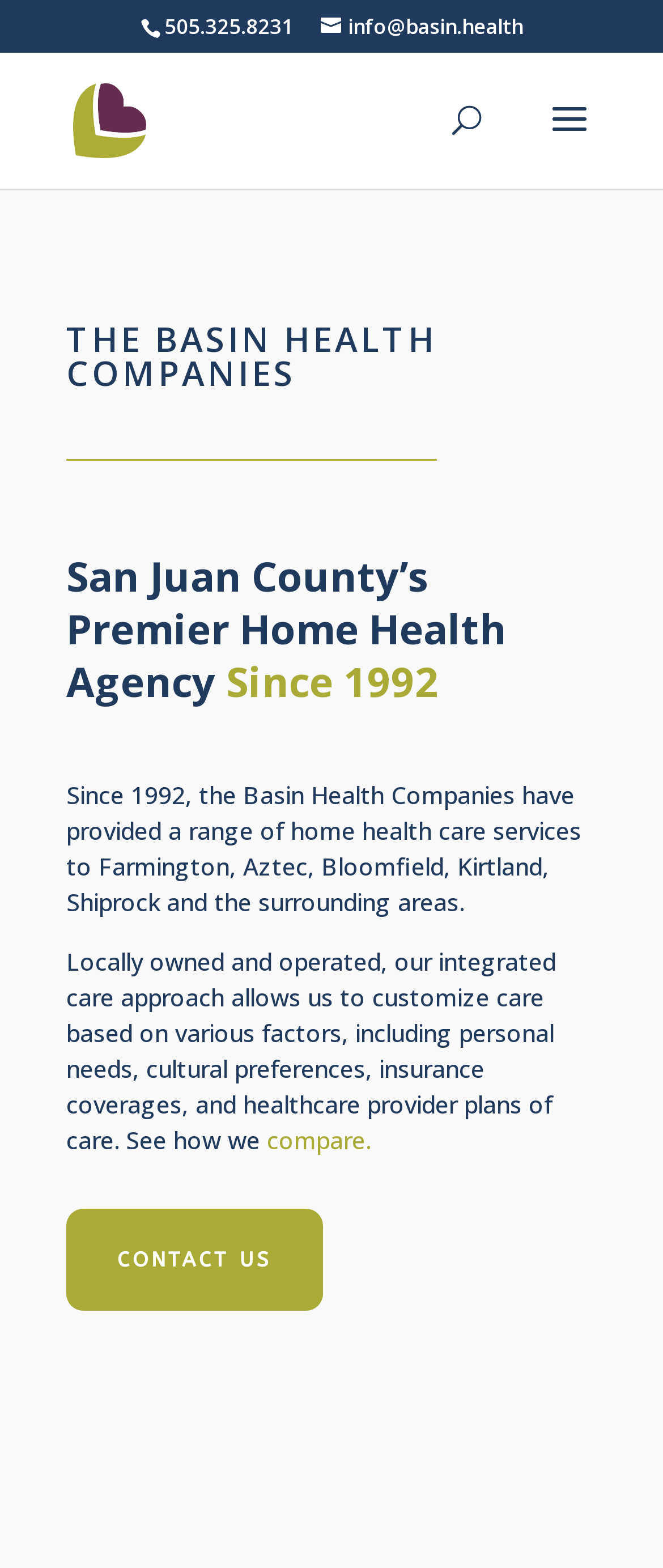Determine and generate the text content of the webpage's headline.

San Juan County’s Premier Home Health Agency Since 1992